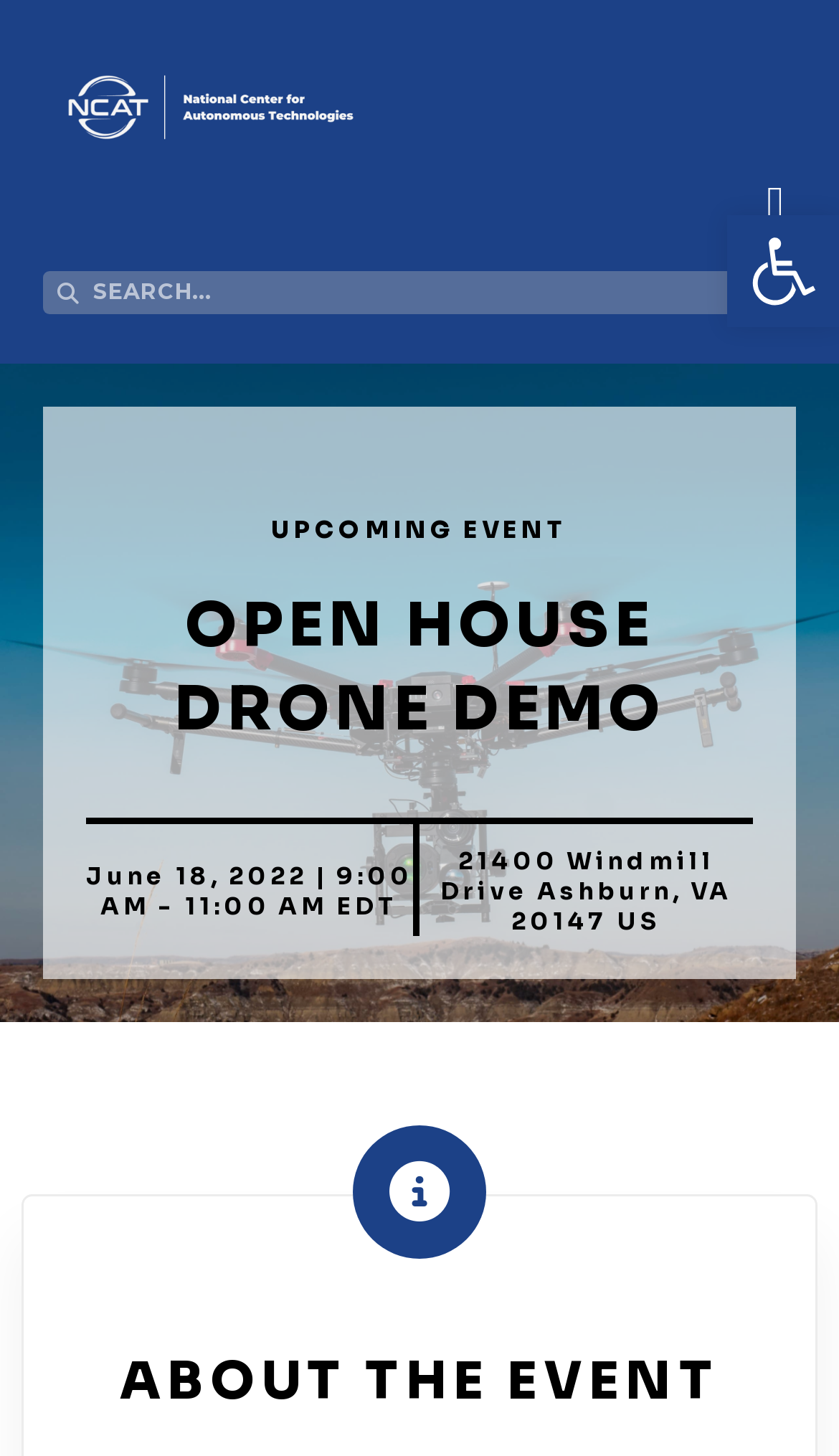What is the text above the search box?
Using the image as a reference, give a one-word or short phrase answer.

Search